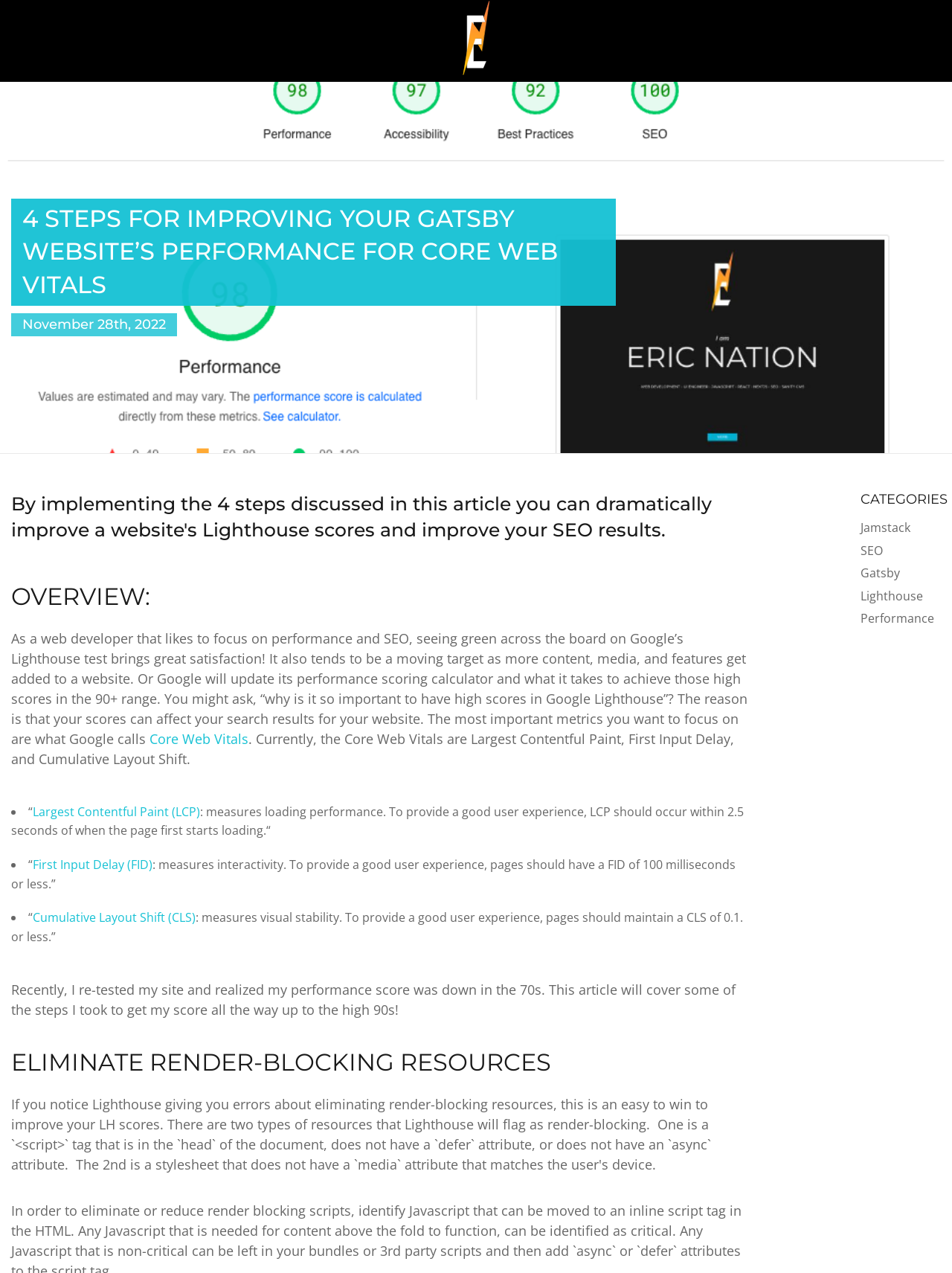Illustrate the webpage's structure and main components comprehensively.

This webpage is an article about improving a website's performance for Core Web Vitals, specifically for Gatsby websites. At the top, there is a link and an image, likely a logo or icon, positioned side by side. Below them, there is a main heading that reads "4 STEPS FOR IMPROVING YOUR GATSBY WEBSITE’S PERFORMANCE FOR CORE WEB VITALS". 

To the right of the main heading, there is a date "November 28th, 2022". Further down, there is a subheading "OVERVIEW:" followed by a block of text that explains the importance of having high scores in Google Lighthouse, which affects search results for a website. The text also mentions that the most important metrics to focus on are Core Web Vitals, which include Largest Contentful Paint, First Input Delay, and Cumulative Layout Shift. 

Below this block of text, there are three bullet points, each describing one of the Core Web Vitals metrics. The bullet points are indented and have a list marker "•" at the beginning of each point. 

Further down, there is another block of text that explains the author's experience of re-testing their site and realizing their performance score was down, and how this article will cover the steps they took to improve it. 

Finally, there is a subheading "ELIMINATE RENDER-BLOCKING RESOURCES" followed by a row of five short texts, likely tags or keywords, including "Jamstack", "SEO", "Gatsby", "Lighthouse", and "Performance", positioned horizontally and aligned to the right side of the page.